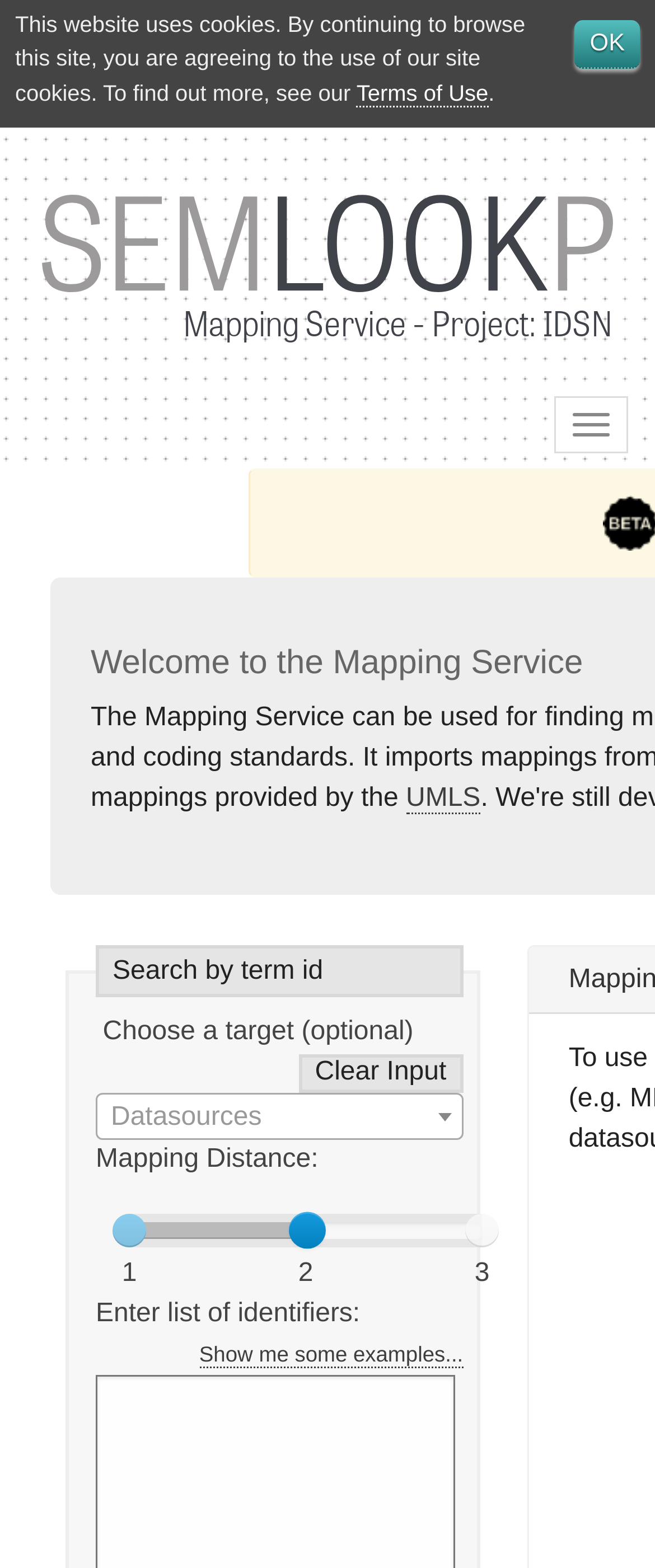Provide the bounding box coordinates of the HTML element described by the text: "Latin America". The coordinates should be in the format [left, top, right, bottom] with values between 0 and 1.

None